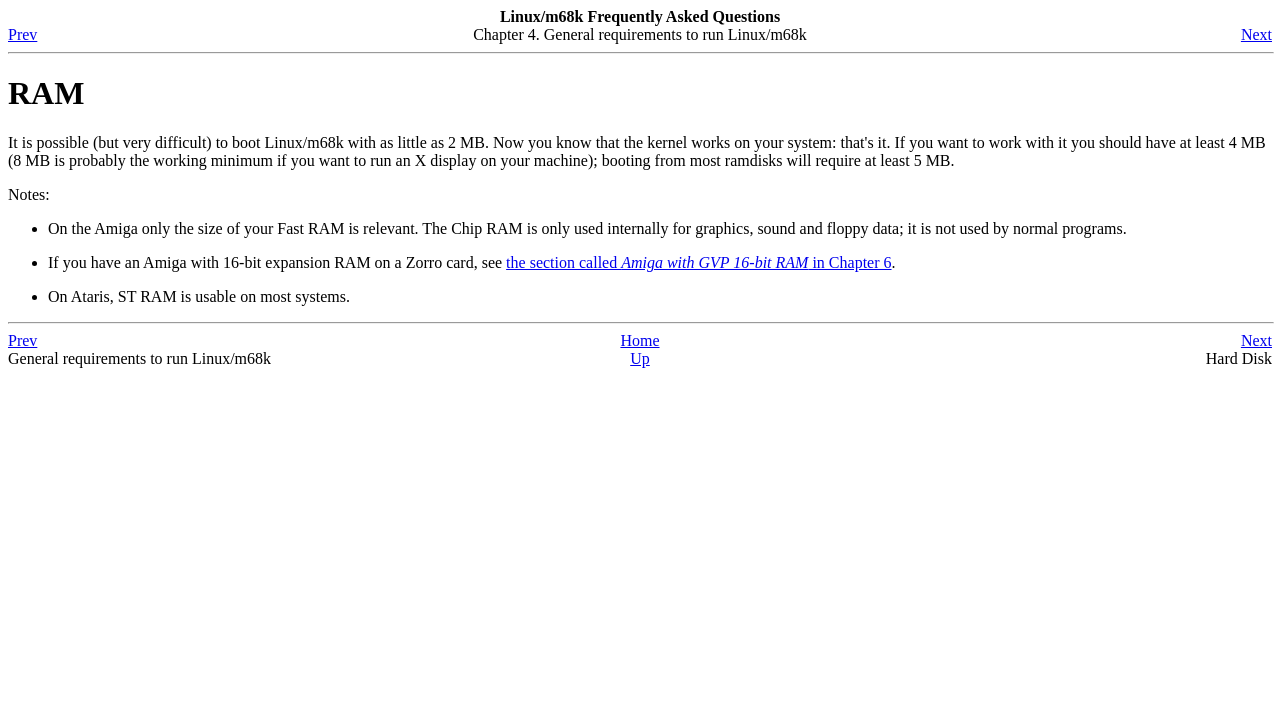Determine the bounding box coordinates of the clickable element to achieve the following action: 'go to chapter 4'. Provide the coordinates as four float values between 0 and 1, formatted as [left, top, right, bottom].

[0.105, 0.036, 0.895, 0.061]